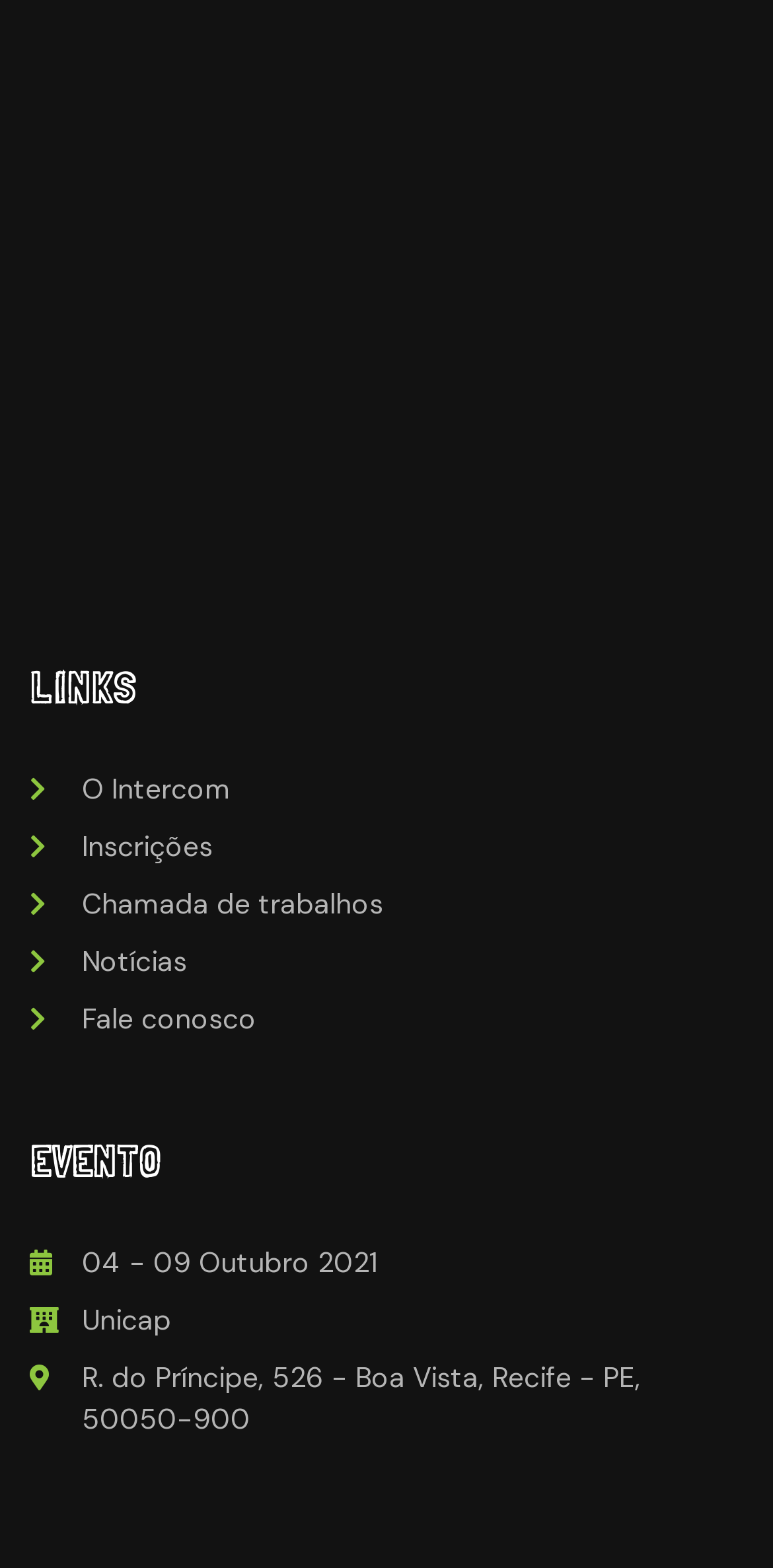How many links are available under 'LINKS'?
Please ensure your answer is as detailed and informative as possible.

The webpage has a section titled 'LINKS' which contains five links: 'O Intercom', 'Inscrições', 'Chamada de trabalhos', 'Notícias', and 'Fale conosco'.